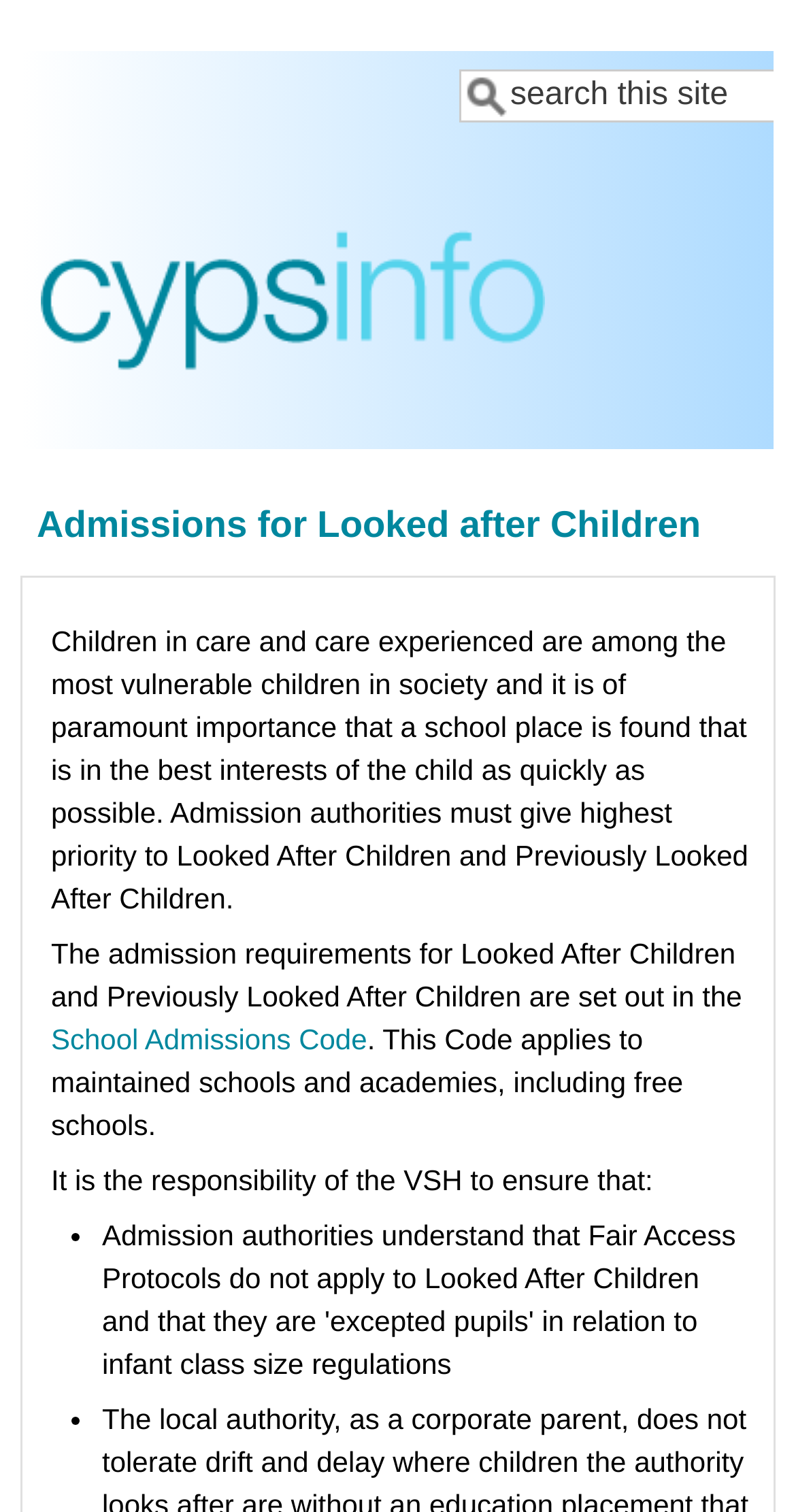Illustrate the webpage with a detailed description.

The webpage is about admissions for looked-after children, with a focus on the importance of finding a suitable school place for these vulnerable children. At the top-left corner, there is a "Skip to main content" link. Below it, a banner with a site header spans across the top of the page. 

On the top-right side, there is a search function with a "Search" label and a "search this site" description. Next to it, a "Home" link is accompanied by a "Home" icon. 

The main content begins with a heading "Admissions for Looked after Children" followed by a paragraph of text that explains the importance of finding a school place in the best interests of the child. This is further elaborated in subsequent paragraphs, which discuss the admission requirements for looked-after children and previously looked-after children, citing the School Admissions Code. 

There are two bullet points below, marked by "•" symbols, which outline the responsibilities of the VSH (Virtual School Head) in ensuring the admission process.